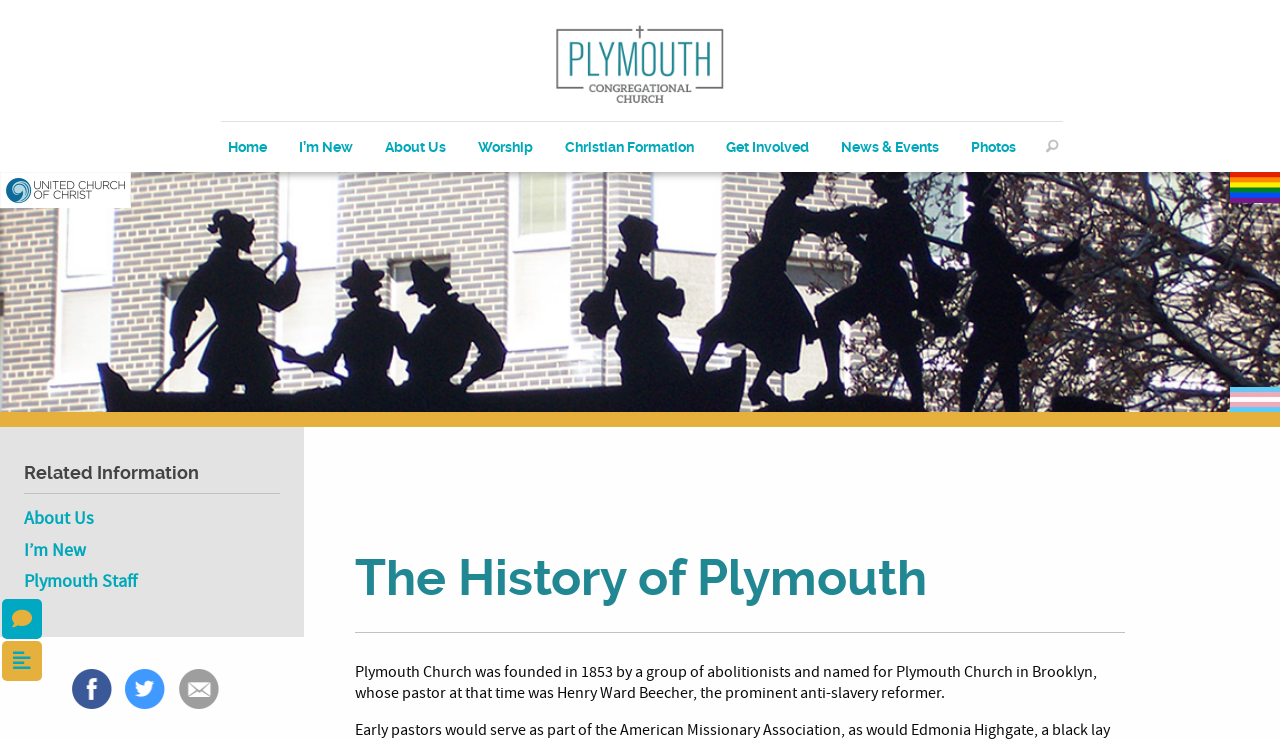Find the coordinates for the bounding box of the element with this description: "alt="United Church of Christ"".

[0.0, 0.233, 0.102, 0.281]